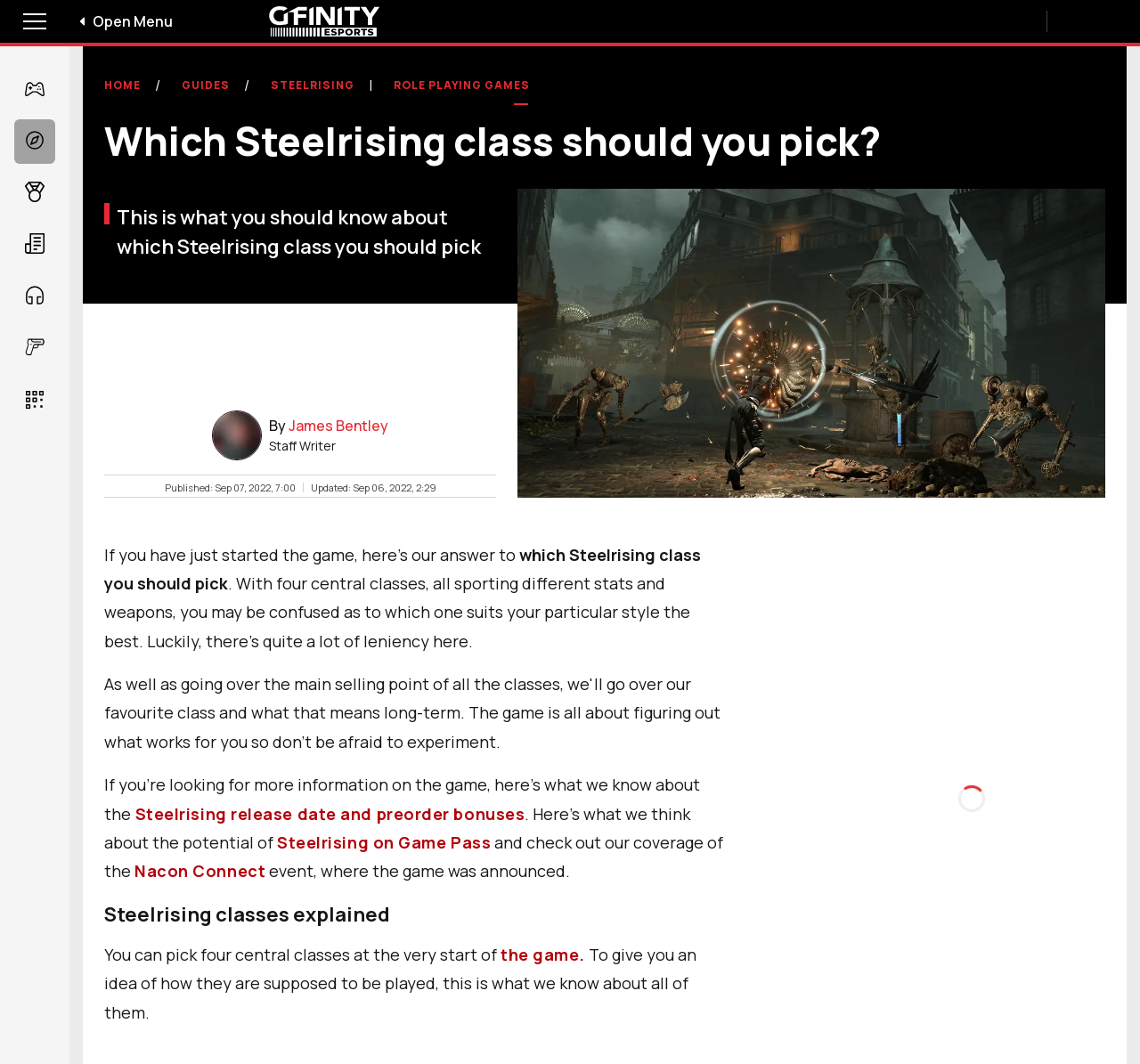Please find the bounding box coordinates of the clickable region needed to complete the following instruction: "Click on the 'WCA' link". The bounding box coordinates must consist of four float numbers between 0 and 1, i.e., [left, top, right, bottom].

None